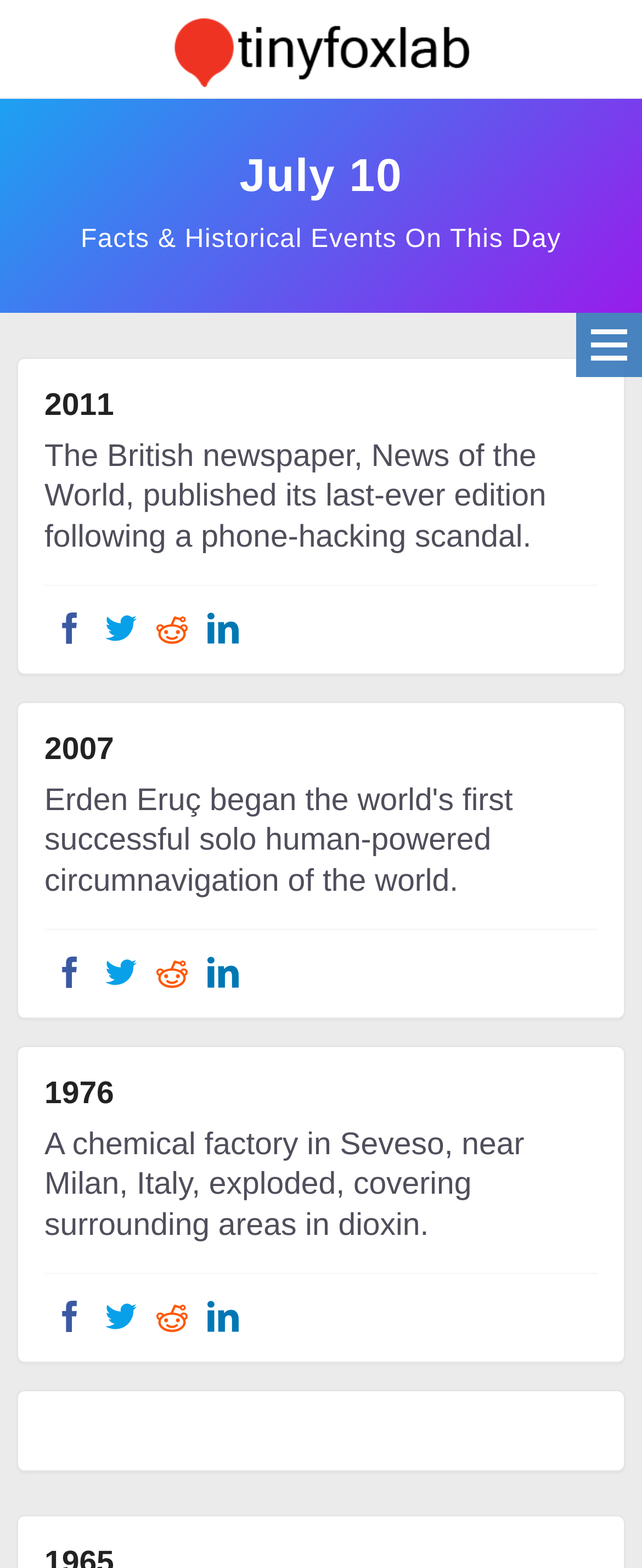Create a full and detailed caption for the entire webpage.

This webpage is about historical events that occurred on July 10. At the top, there is a logo of TinyFoxLab, a link to the website, and an image of the logo. Below the logo, there is a heading that reads "July 10" and a static text that says "Facts & Historical Events On This Day".

The main content of the webpage is divided into sections, each representing a specific year. There are three sections, one for 2011, one for 2007, and one for 1976. Each section has a heading with the year, followed by a link to the year and a brief description of a historical event that occurred on July 10 of that year.

For each event, there are also four social media links to share the event on Factbook, Twitter, Reddit, and LinkedIn, respectively. Each social media link has a corresponding image. The images are small and located to the right of the links.

At the bottom of the webpage, there is a "Go to top" button with an image, which allows users to quickly navigate back to the top of the page.

Overall, the webpage has a simple and organized layout, making it easy to read and navigate through the historical events that occurred on July 10.